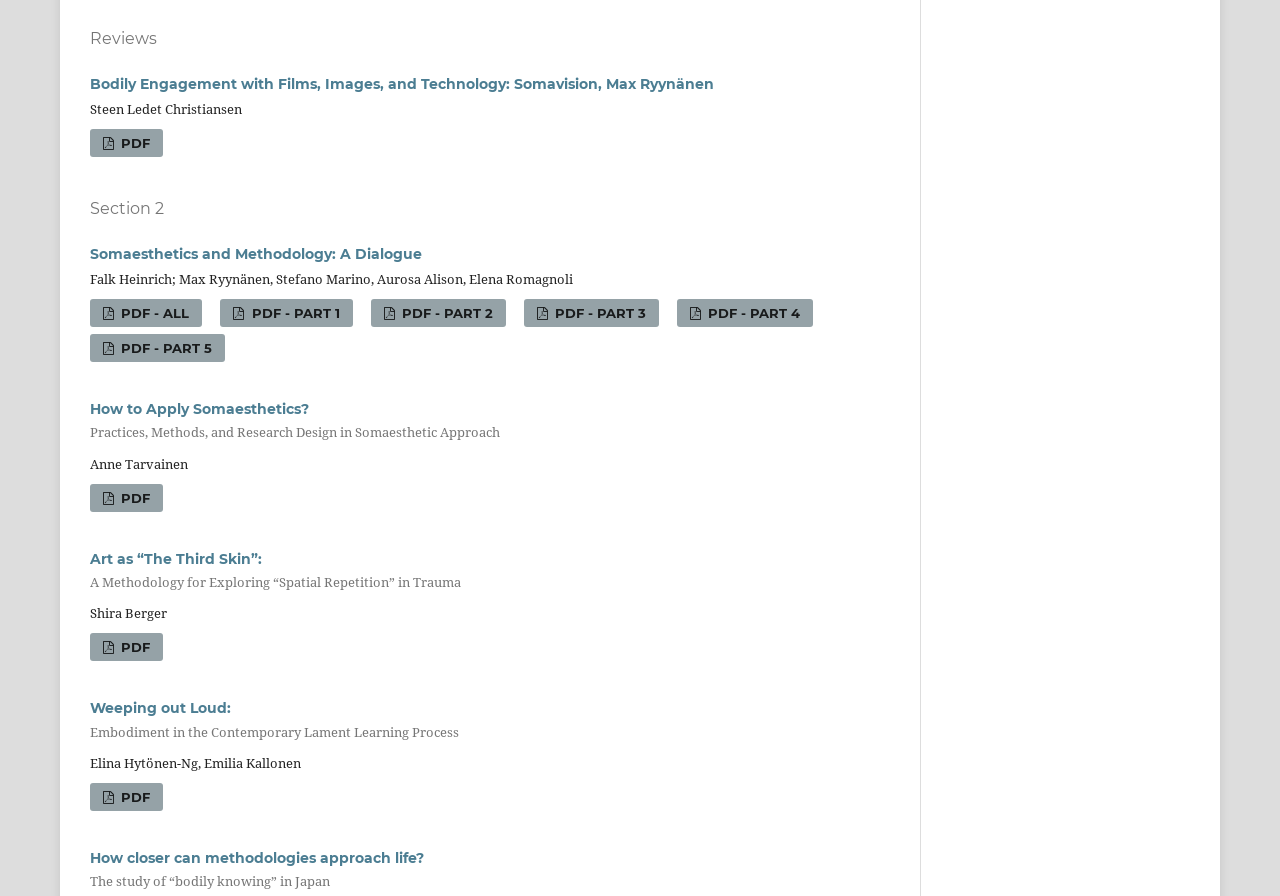Pinpoint the bounding box coordinates of the element that must be clicked to accomplish the following instruction: "Read the article 'Somaesthetics and Methodology: A Dialogue'". The coordinates should be in the format of four float numbers between 0 and 1, i.e., [left, top, right, bottom].

[0.07, 0.273, 0.33, 0.293]